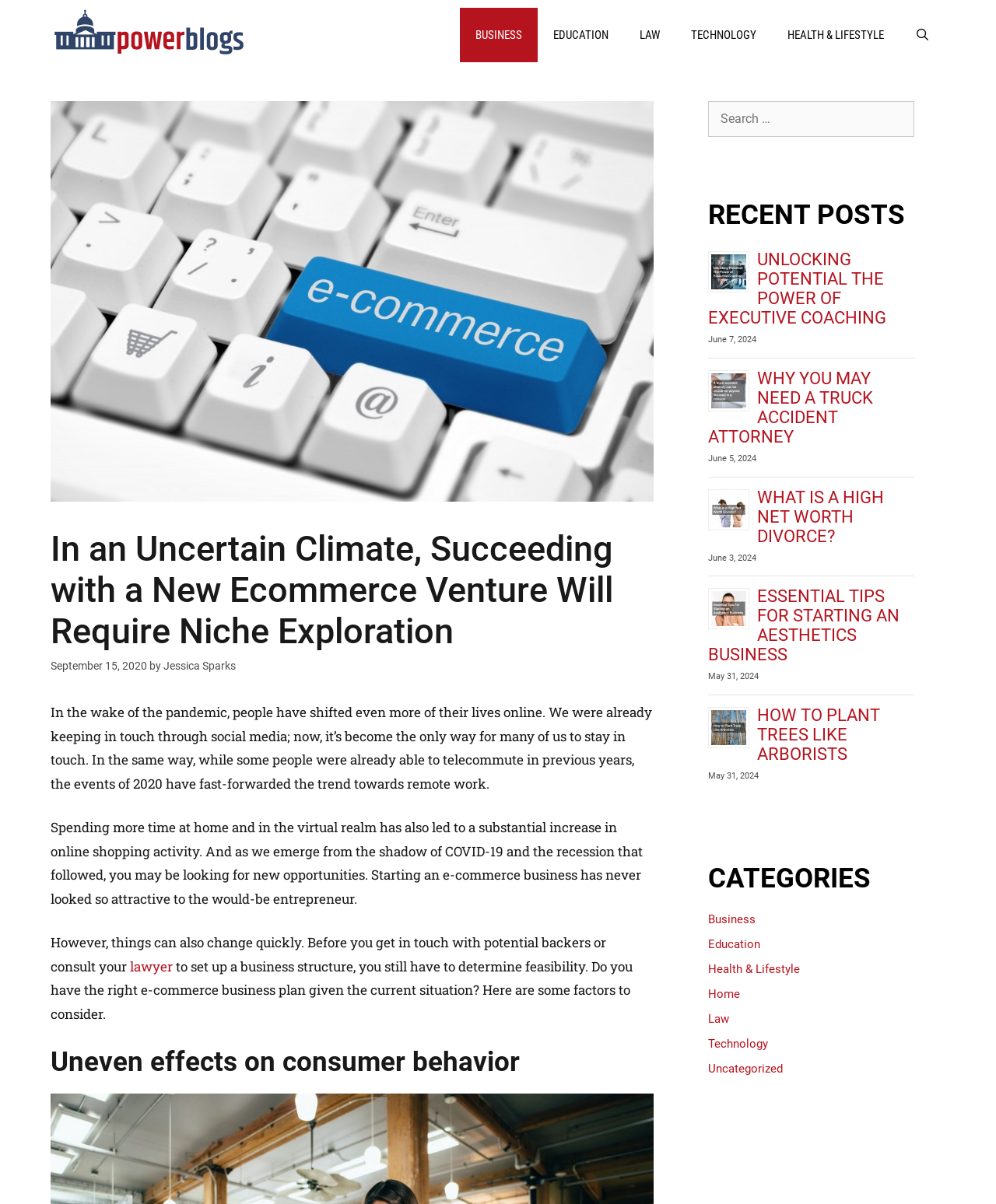Can you provide the bounding box coordinates for the element that should be clicked to implement the instruction: "Browse the 'HEALTH & LIFESTYLE' category"?

[0.711, 0.799, 0.803, 0.811]